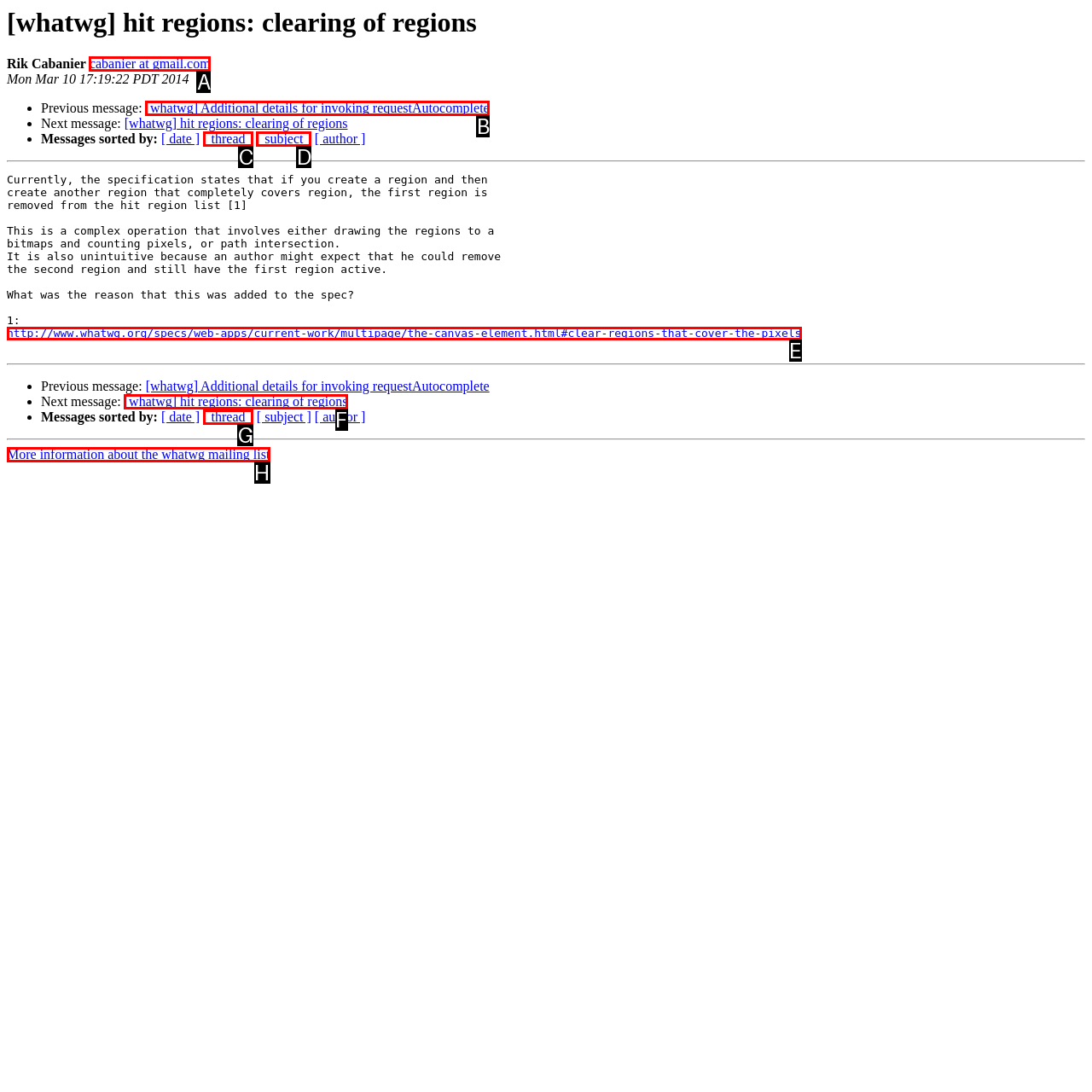Select the letter of the option that corresponds to: http://www.whatwg.org/specs/web-apps/current-work/multipage/the-canvas-element.html#clear-regions-that-cover-the-pixels
Provide the letter from the given options.

E